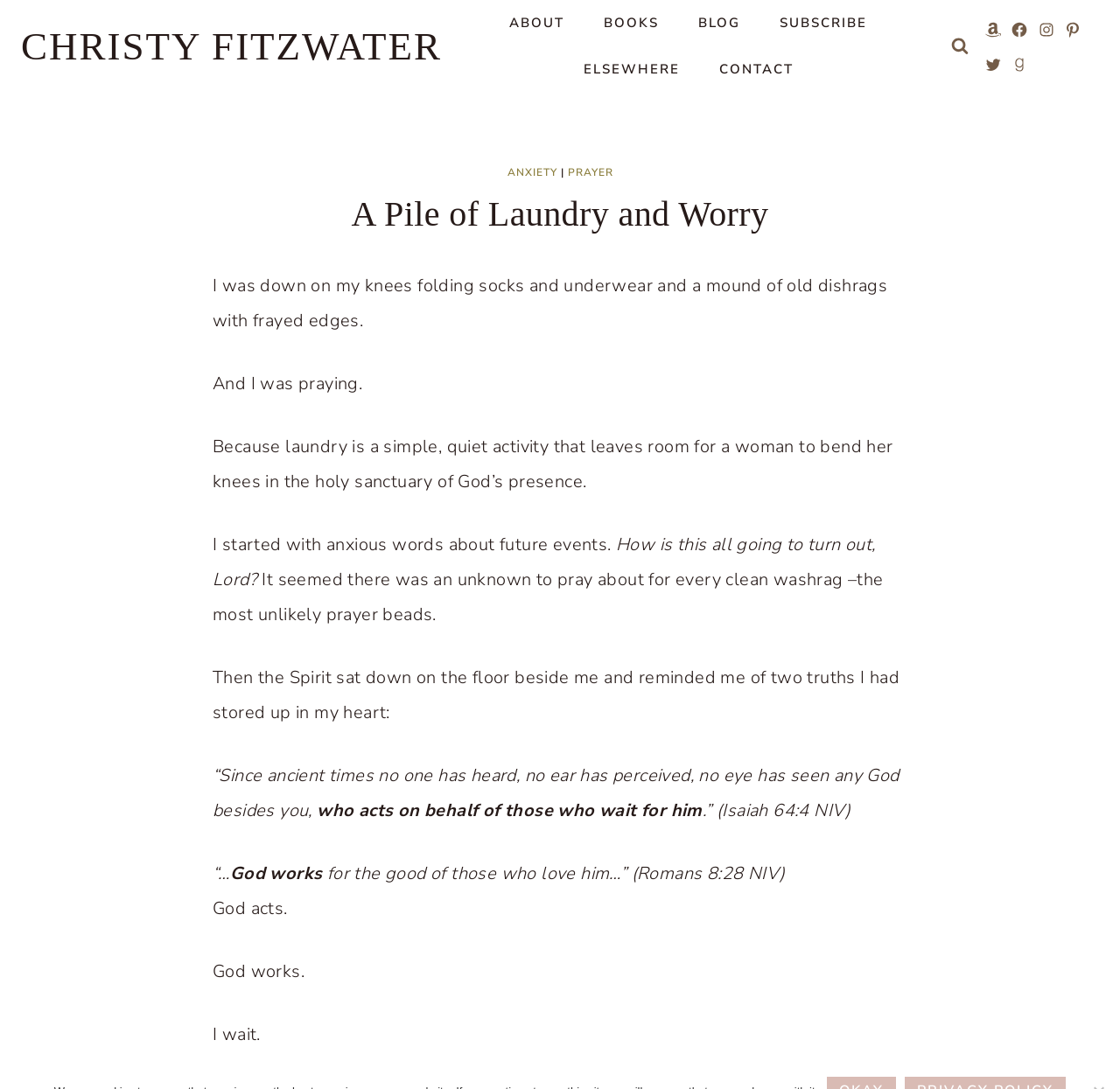What is the blogger doing while praying?
Please respond to the question with as much detail as possible.

The blogger is folding socks and underwear while praying, as described in the text 'I was down on my knees folding socks and underwear and a mound of old dishrags with frayed edges.'